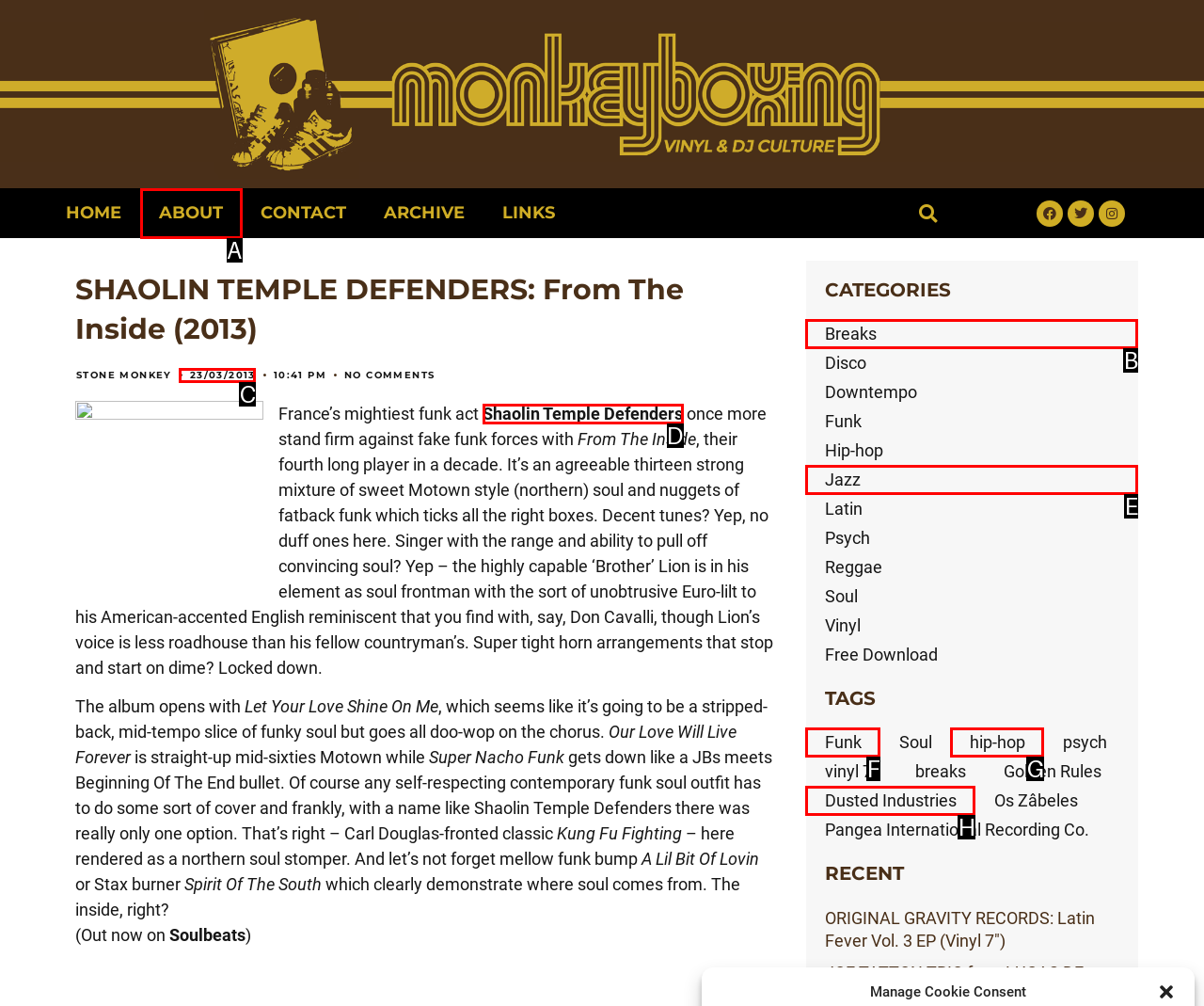Pinpoint the HTML element that fits the description: Dusted Industries
Answer by providing the letter of the correct option.

H